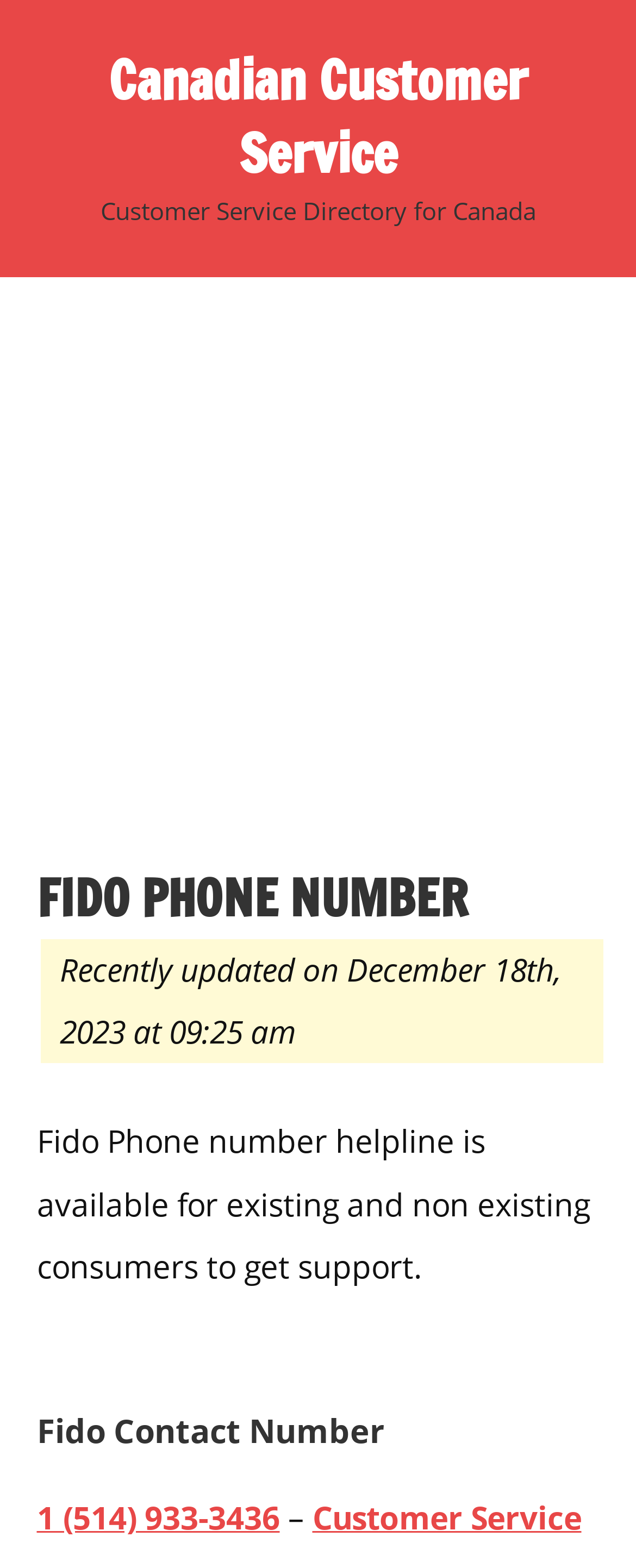What is the relation between the two links on the webpage?
Refer to the image and provide a detailed answer to the question.

I analyzed the links on the webpage and found that both links are related to customer service, one being a phone number and the other being a link to customer service, indicating that they are related to contacting Fido customer care.